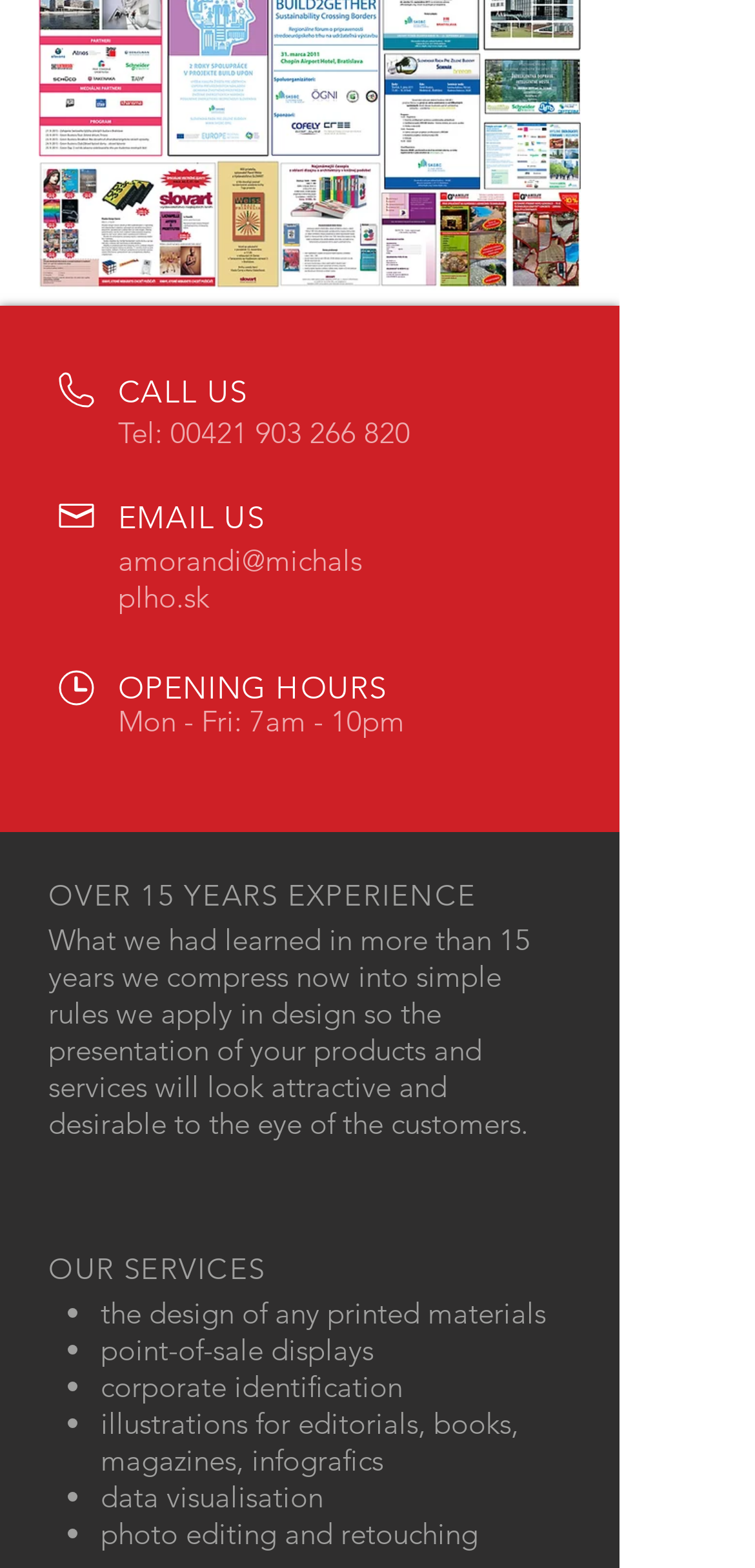What is the purpose of the design?
Give a detailed and exhaustive answer to the question.

According to the StaticText element, the design is intended to make the presentation of products and services look attractive and desirable to the customers' eyes.